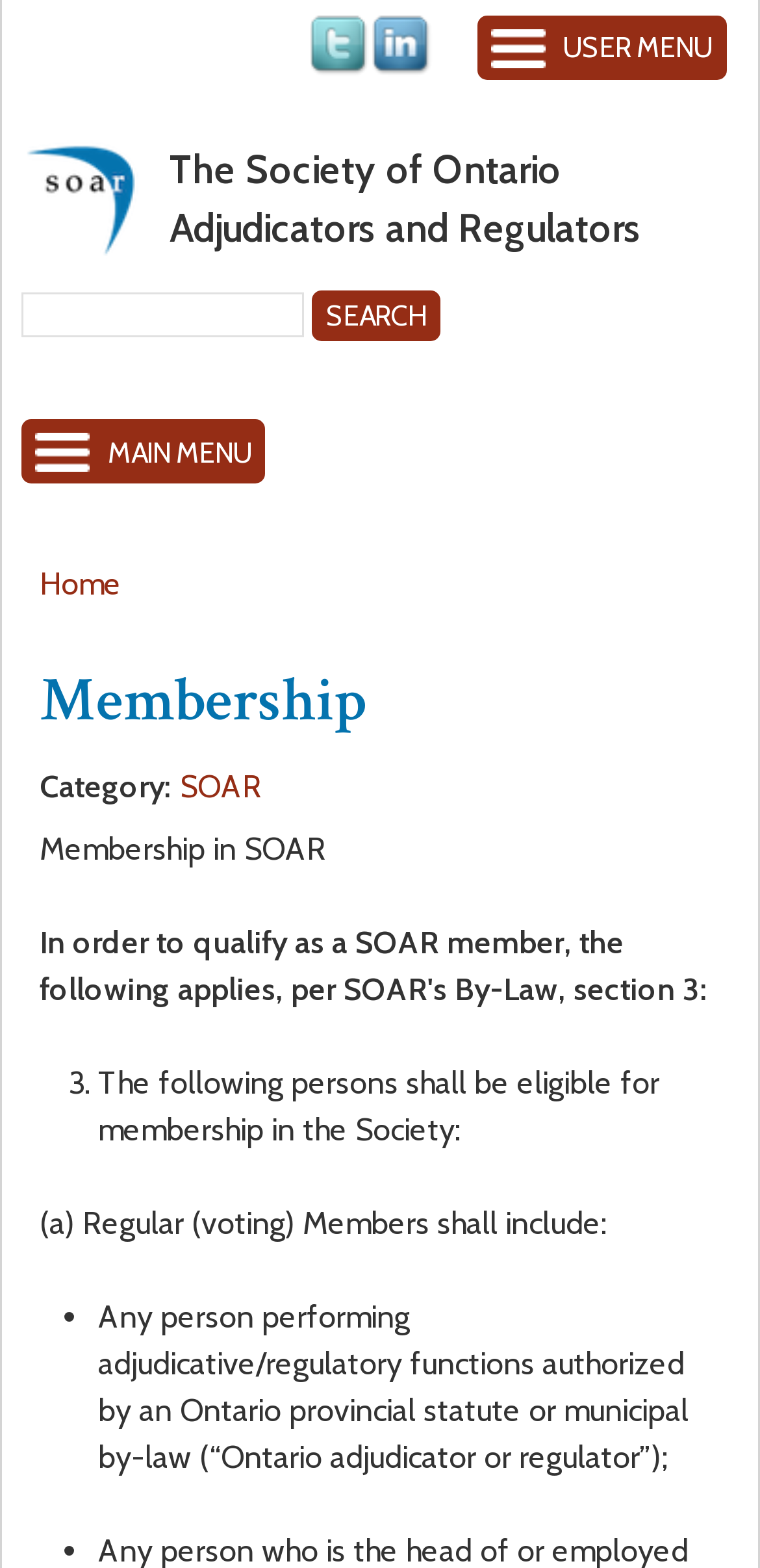Create an elaborate caption that covers all aspects of the webpage.

The webpage is about the membership of The Society of Ontario Adjudicators and Regulators. At the top, there is a link to jump to navigation and a user menu with social media links to Twitter and LinkedIn. Below that, there is a link to the home page accompanied by an image. The title of the webpage, "The Society of Ontario Adjudicators and Regulators", is displayed prominently.

On the left side, there is a search form with a text box and a search button. The search button has the text "SEARCH" on it. Below the search form, there is a main menu with a link to the home page and a heading that says "You are here".

The main content of the webpage is about the membership category, specifically the requirements to qualify as a SOAR member according to the organization's By-Law, section 3. The text explains that certain persons shall be eligible for membership in the Society, including those performing adjudicative/regulatory functions authorized by an Ontario provincial statute or municipal by-law. The text is organized into a list with markers, making it easy to read and understand.